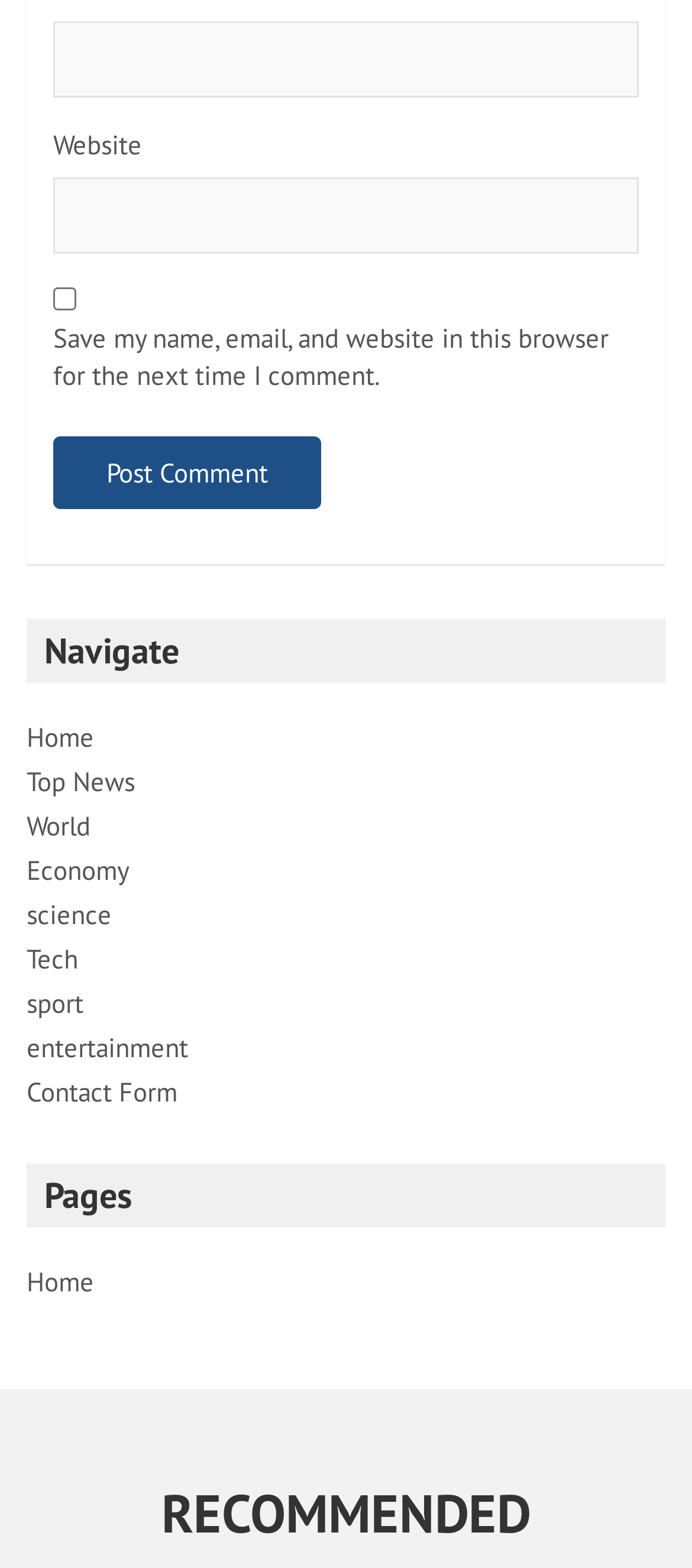Kindly provide the bounding box coordinates of the section you need to click on to fulfill the given instruction: "Enter email address".

[0.077, 0.014, 0.923, 0.063]